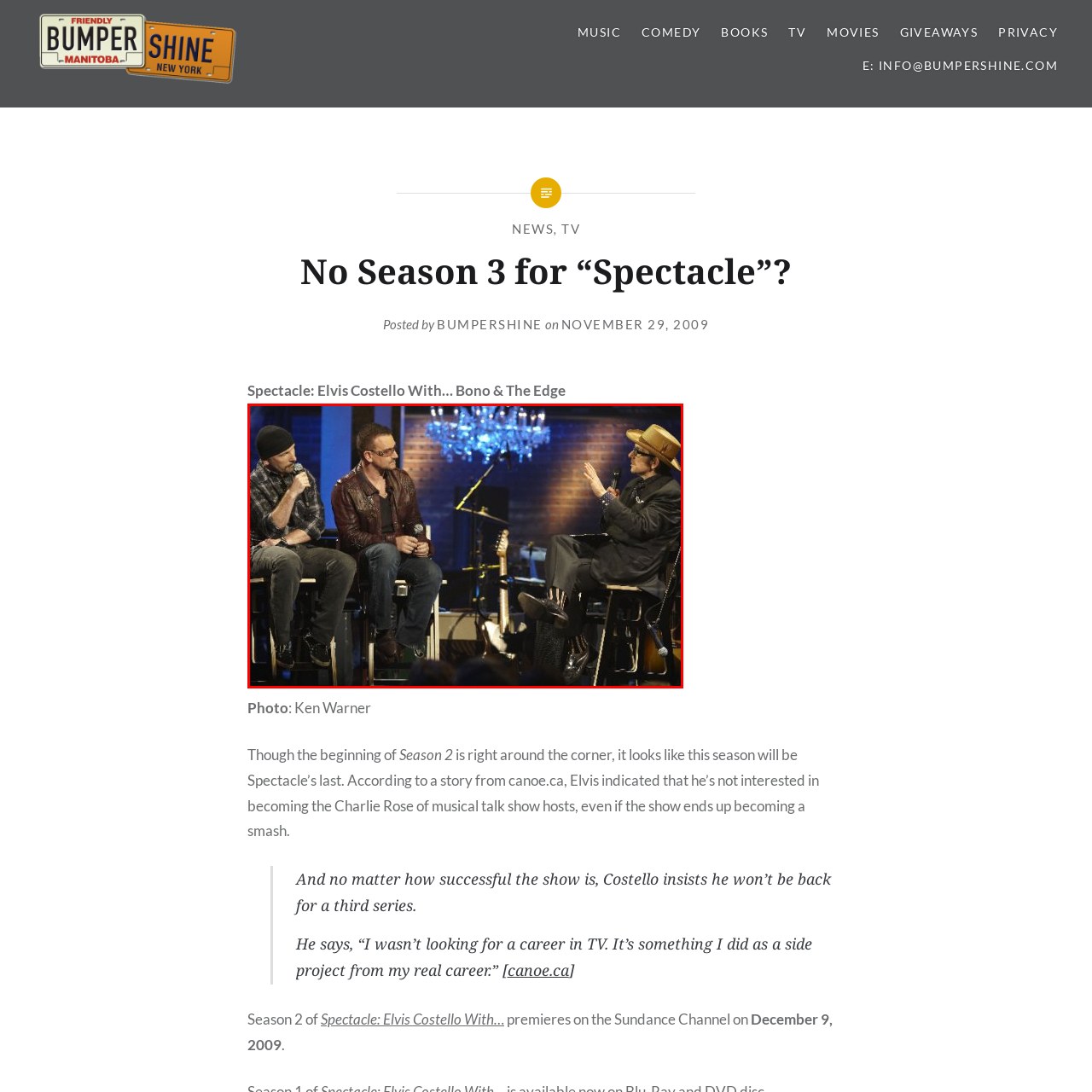What is Elvis Costello doing in the conversation?
Study the area inside the red bounding box in the image and answer the question in detail.

As Elvis Costello converses with Bono and The Edge, he appears animated, gesticulating to emphasize his points, indicating a dynamic and engaging discussion.